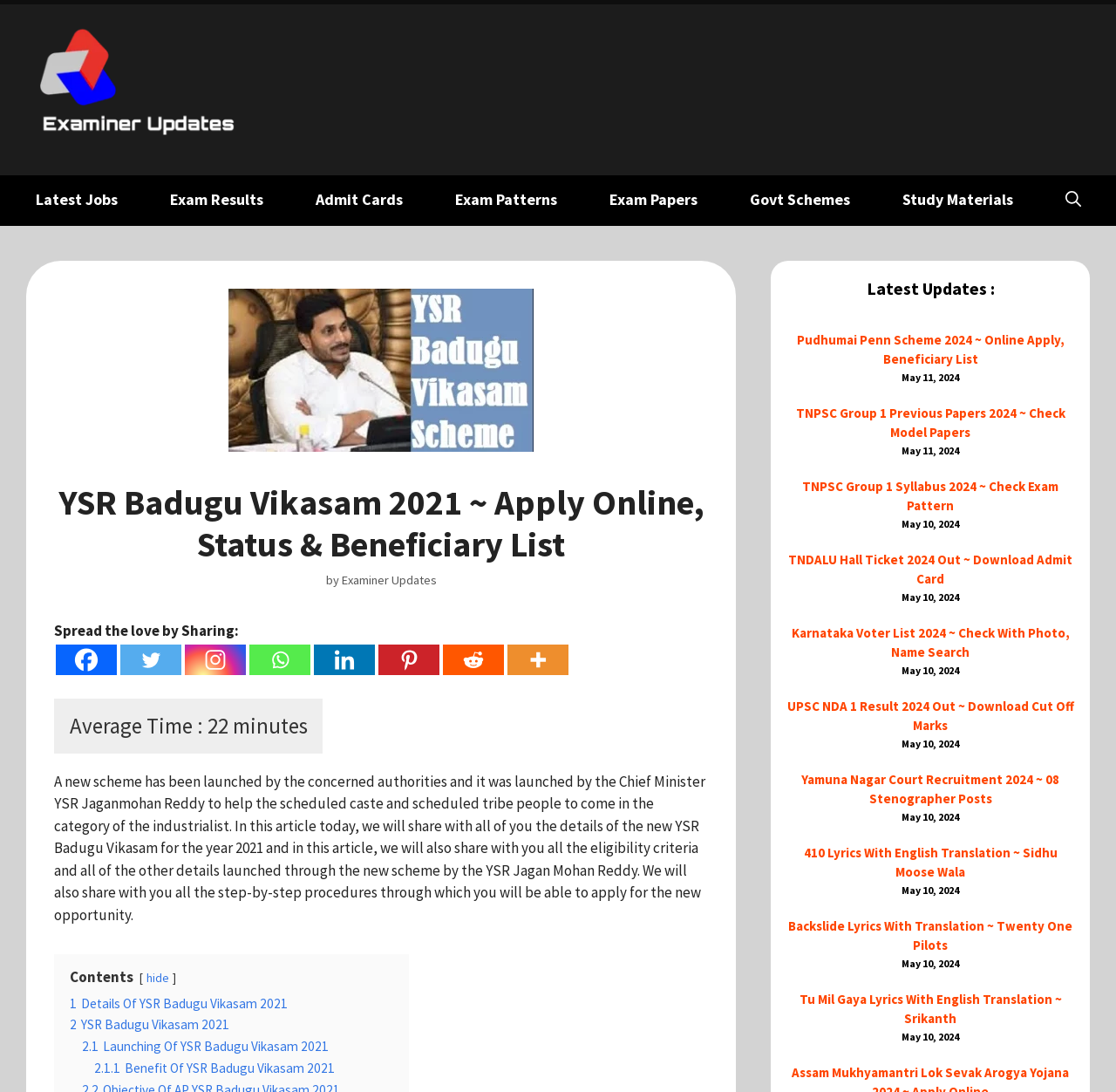Please find the bounding box coordinates of the element that you should click to achieve the following instruction: "Click on 'Govt Schemes'". The coordinates should be presented as four float numbers between 0 and 1: [left, top, right, bottom].

[0.648, 0.169, 0.785, 0.195]